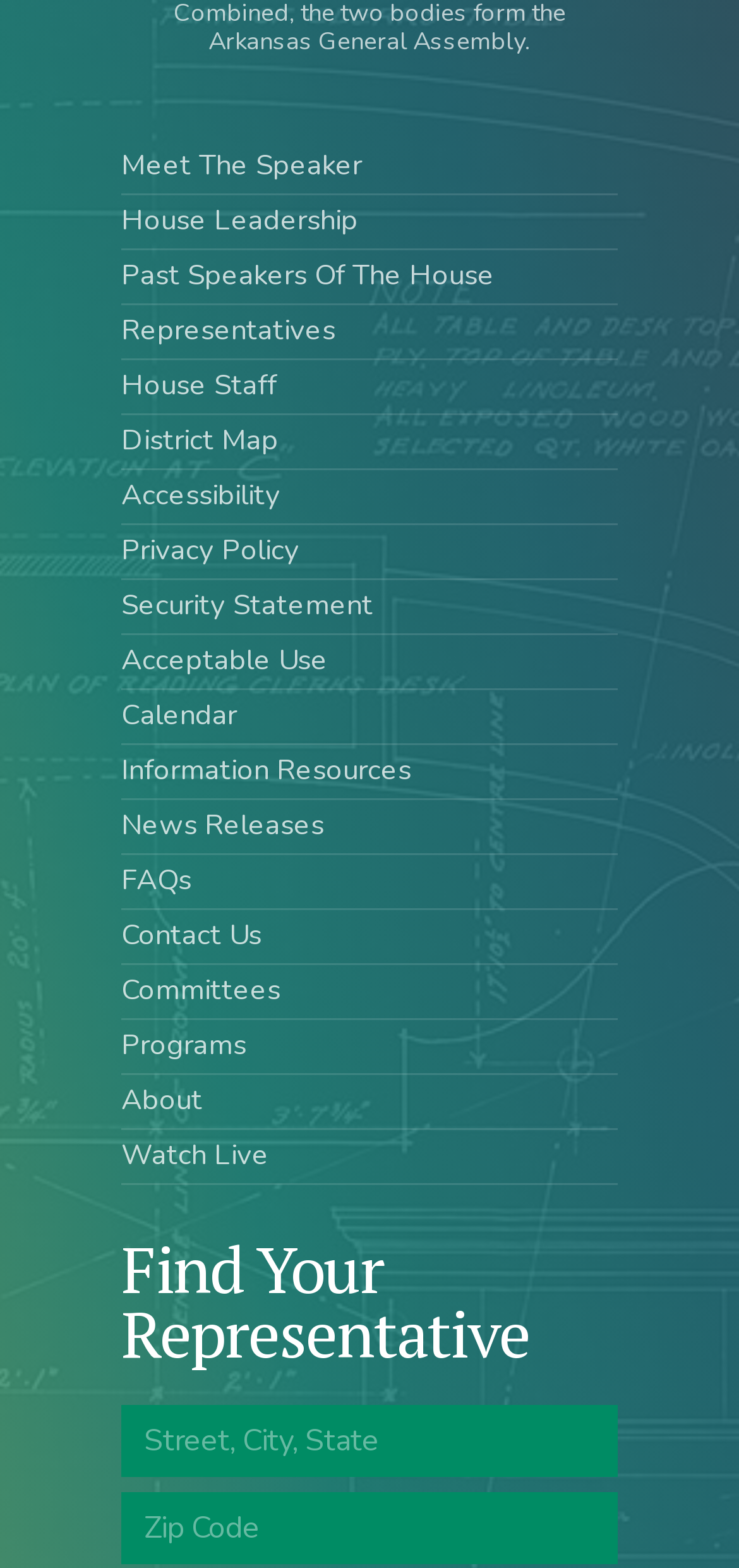Could you provide the bounding box coordinates for the portion of the screen to click to complete this instruction: "Enter street, city, state"?

[0.164, 0.896, 0.836, 0.942]